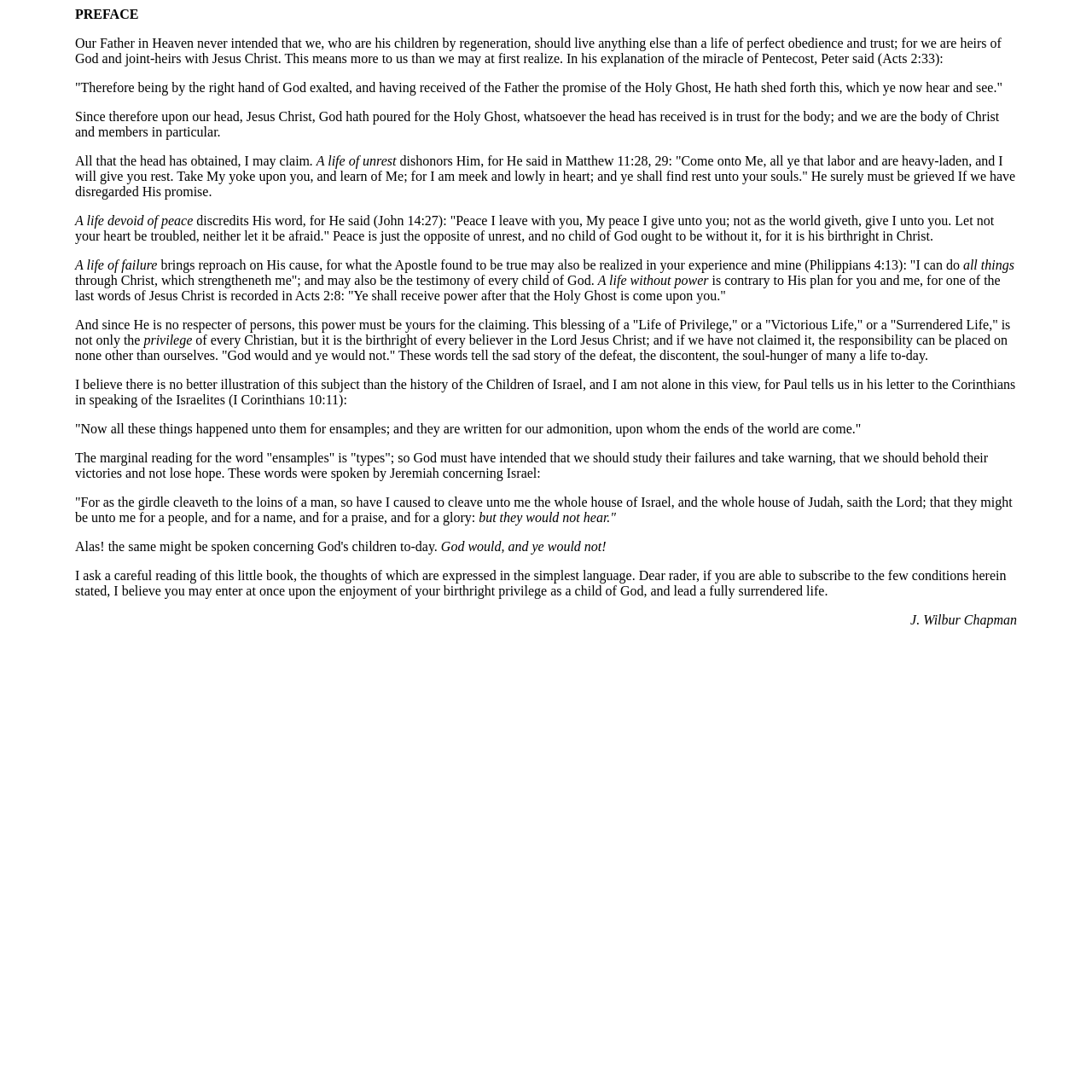What is the promise of God mentioned in the text?
Analyze the image and provide a thorough answer to the question.

According to the text, God promises rest and peace to those who come to Him. This is mentioned in Matthew 11:28-29, where Jesus says 'Come unto me, all ye that labor and are heavy-laden, and I will give you rest. Take my yoke upon you, and learn of me; for I am meek and lowly in heart: and ye shall find rest unto your souls.'